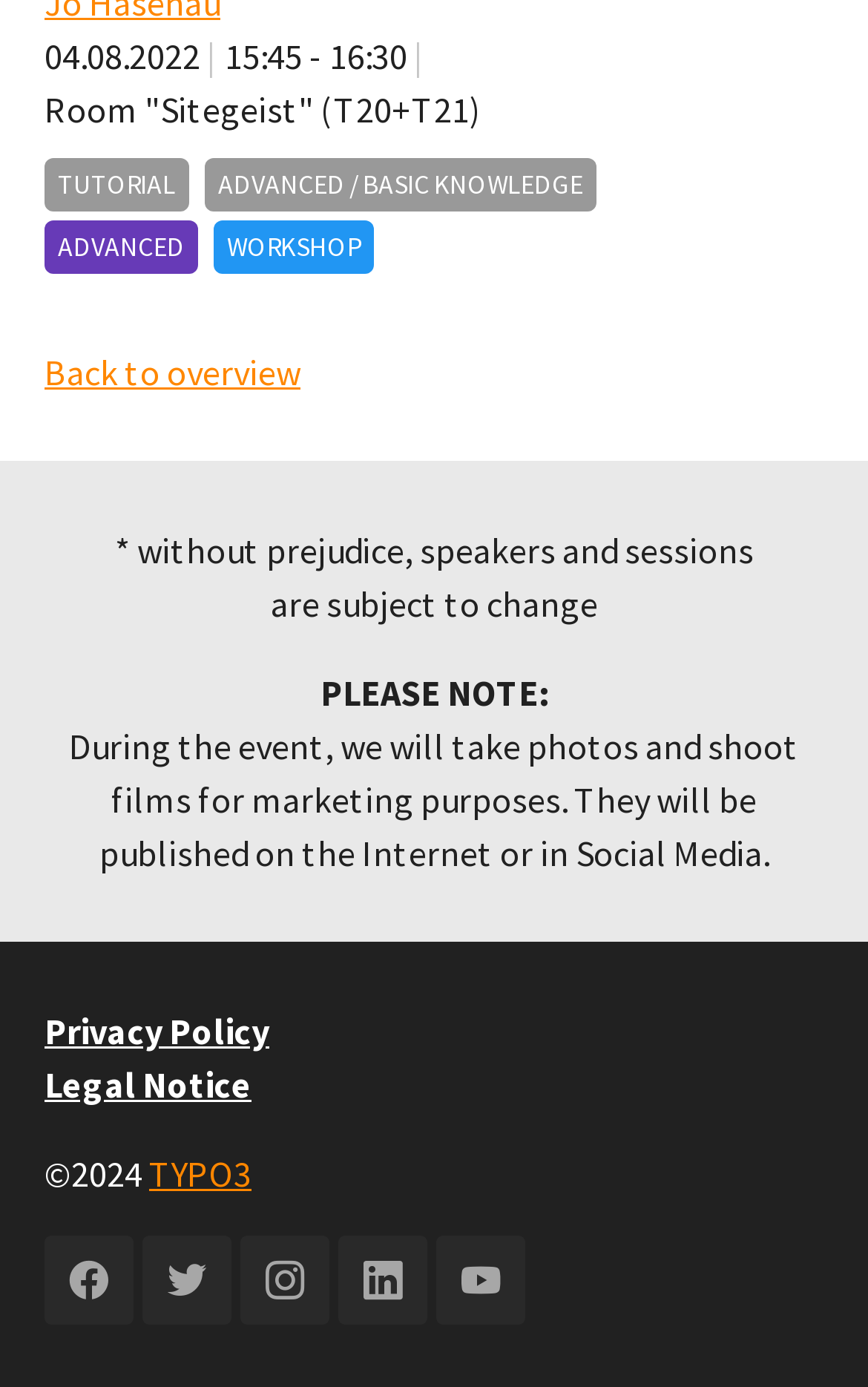Locate the bounding box coordinates for the element described below: "Privacy Policy". The coordinates must be four float values between 0 and 1, formatted as [left, top, right, bottom].

[0.051, 0.728, 0.31, 0.76]